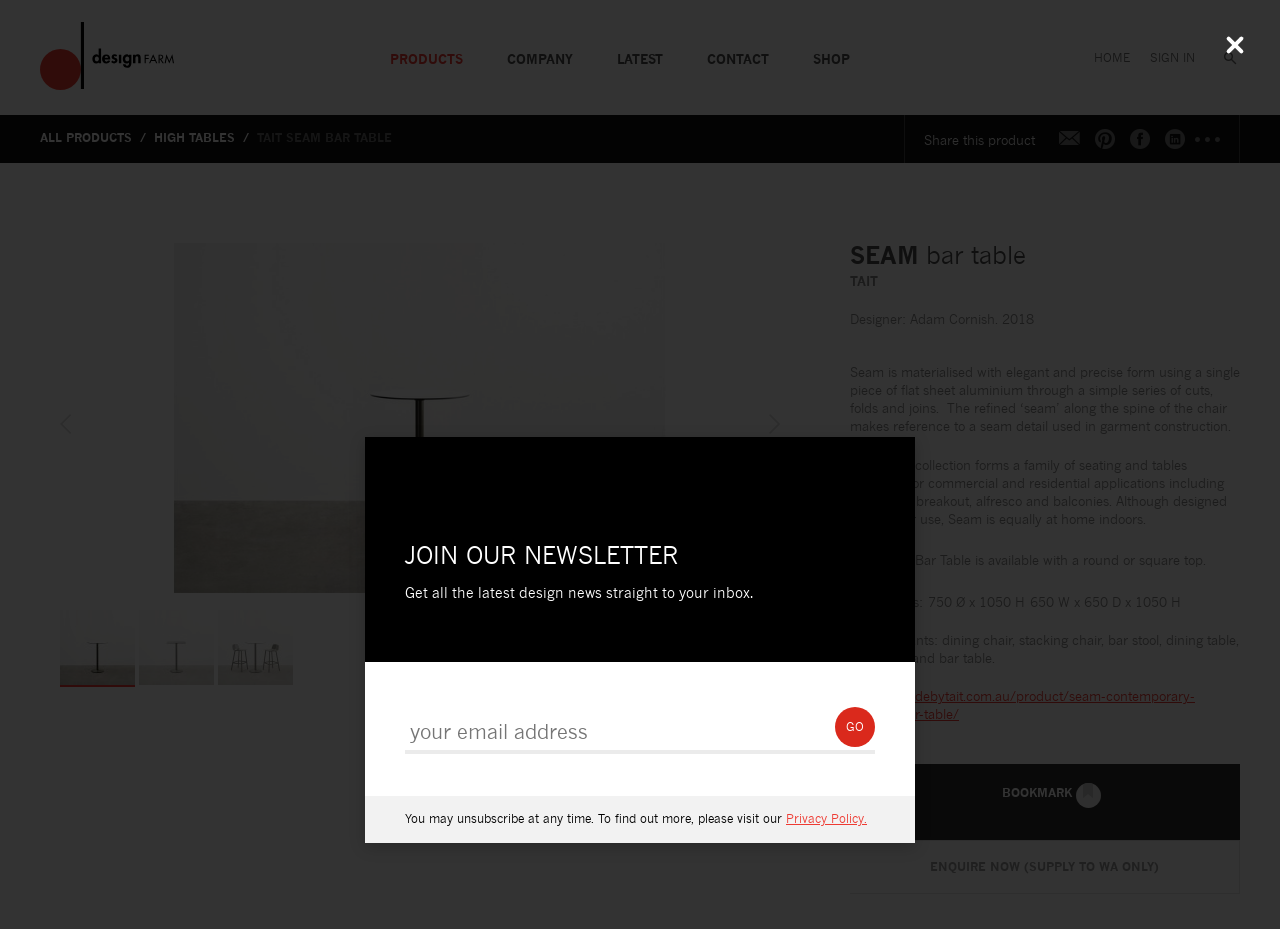Answer the following query with a single word or phrase:
What is the material used to make this furniture?

Aluminium